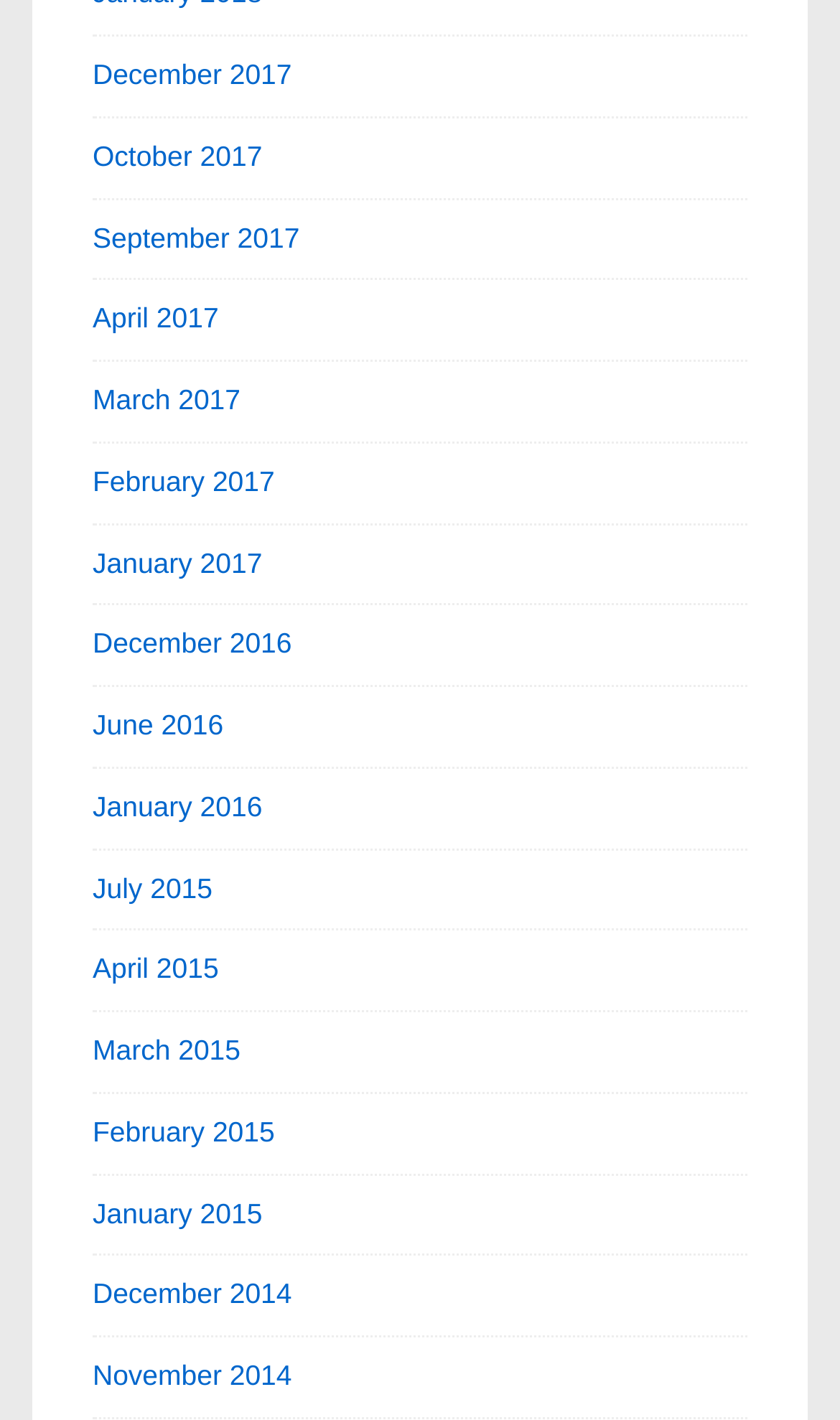Determine the bounding box coordinates of the clickable region to execute the instruction: "Learn more about cookies". The coordinates should be four float numbers between 0 and 1, denoted as [left, top, right, bottom].

None